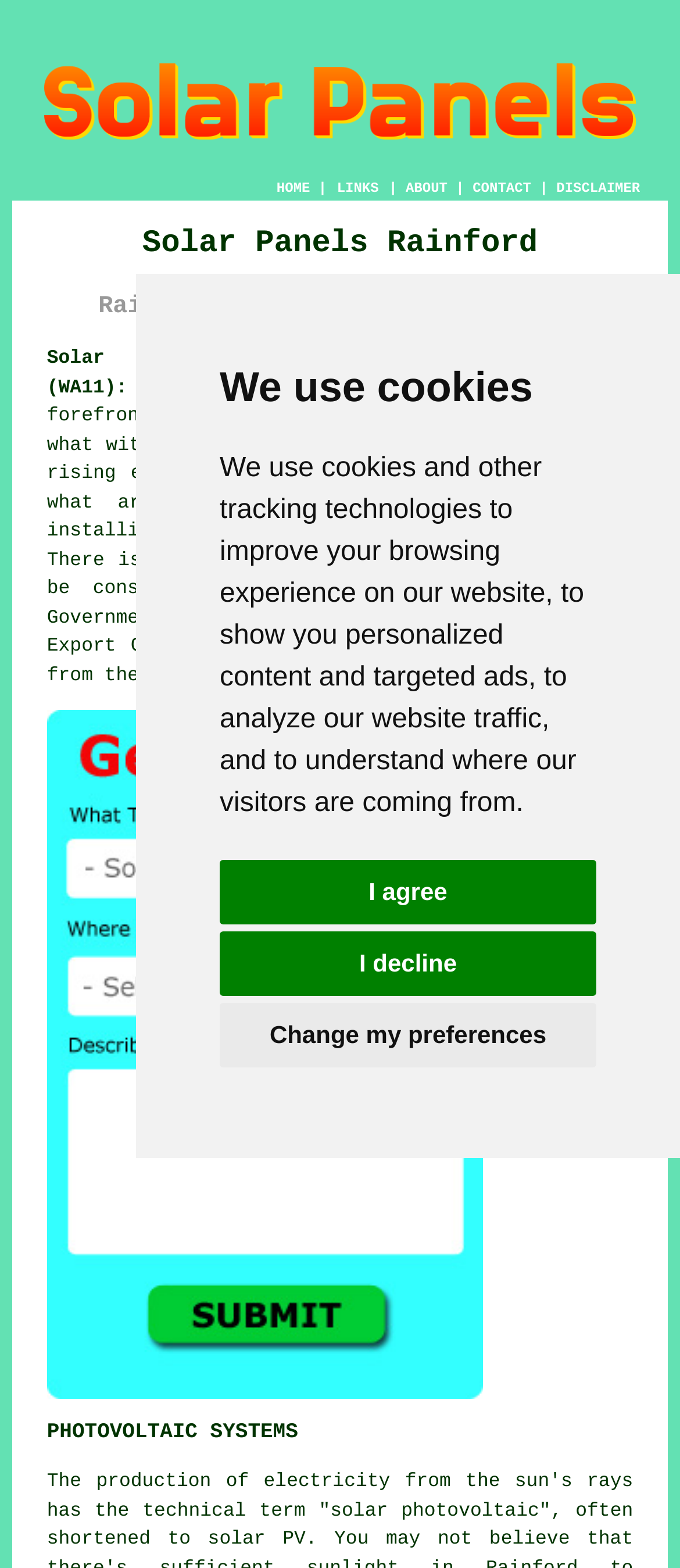Pinpoint the bounding box coordinates of the clickable area necessary to execute the following instruction: "Click ABOUT". The coordinates should be given as four float numbers between 0 and 1, namely [left, top, right, bottom].

[0.597, 0.115, 0.658, 0.125]